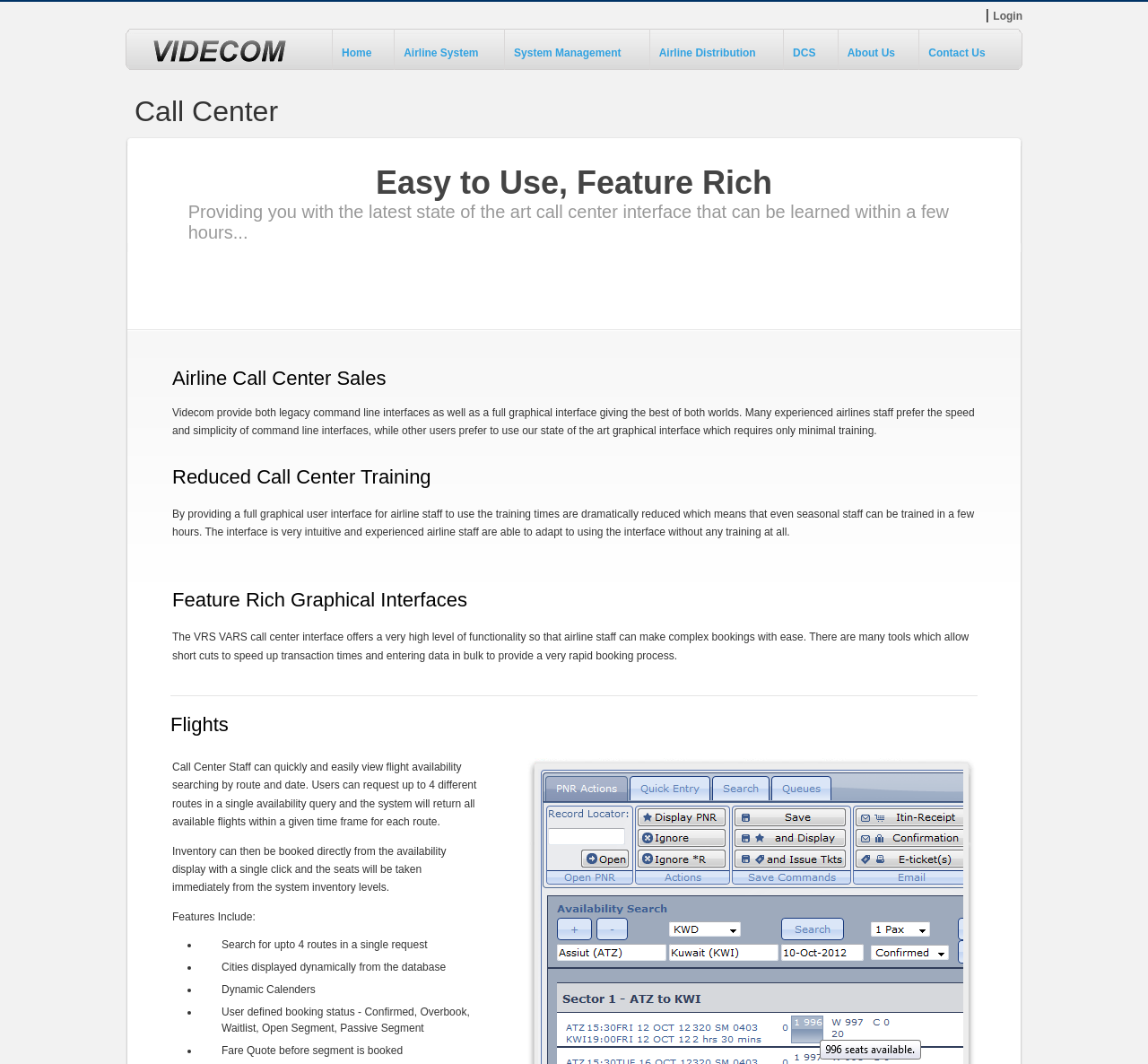What is the login option located?
Answer with a single word or phrase by referring to the visual content.

Top right corner